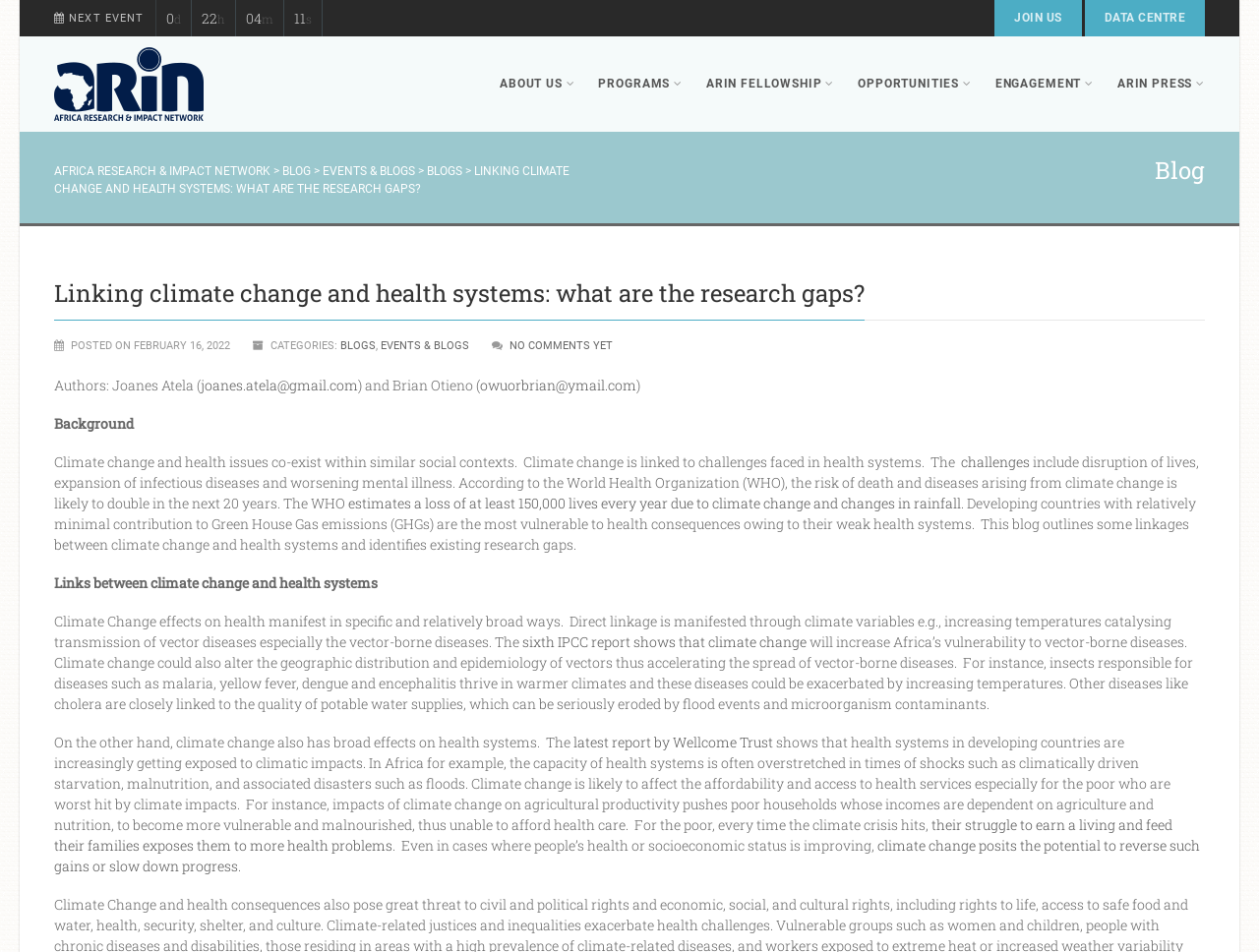Please determine the bounding box coordinates of the area that needs to be clicked to complete this task: 'Click on the 'ARIN FELLOWSHIP' link'. The coordinates must be four float numbers between 0 and 1, formatted as [left, top, right, bottom].

[0.551, 0.038, 0.672, 0.138]